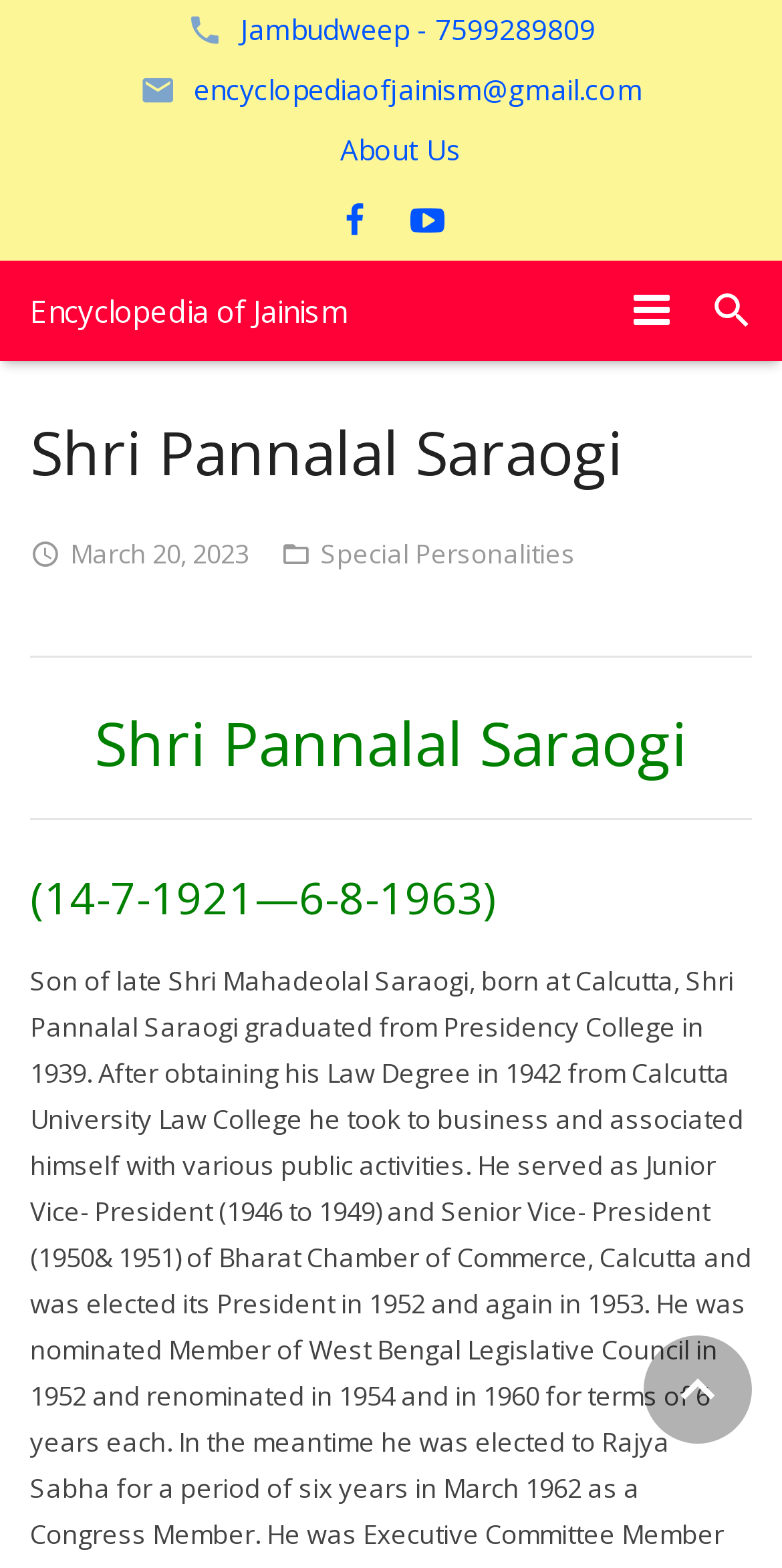Locate the bounding box coordinates of the segment that needs to be clicked to meet this instruction: "Click the 'About Us' link".

[0.435, 0.083, 0.588, 0.107]